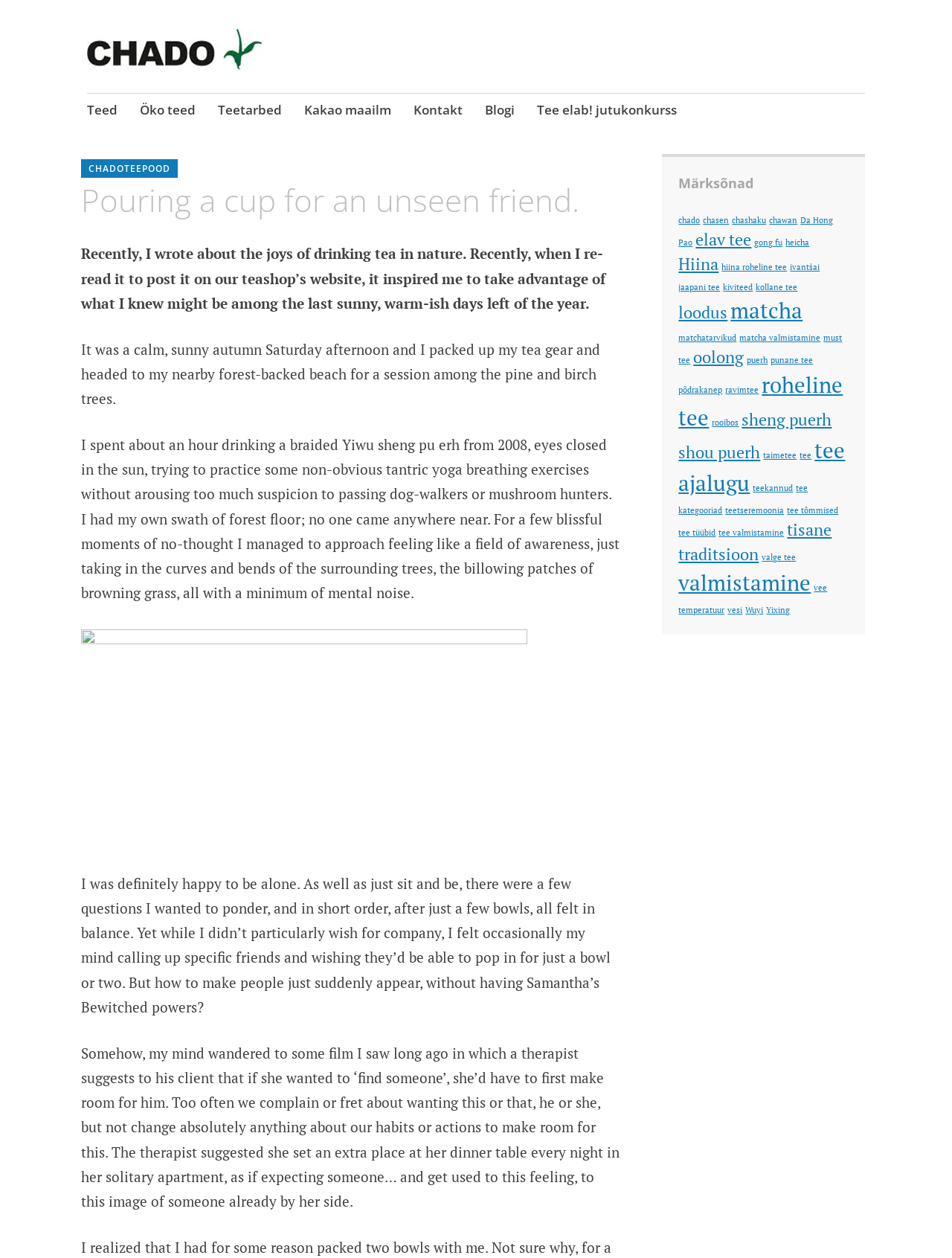Produce an extensive caption that describes everything on the webpage.

The webpage is about tea and features a personal blog post about the author's experience of drinking tea in nature. At the top of the page, there is a heading that reads "Pouring a cup for an unseen friend." Below this heading, there are several links to other pages, including "Teed", "Öko teed", "Teetarbed", "Kakao maailm", "Kontakt", "Blogi", and "Tee elab! jutukonkurss". 

The main content of the page is a blog post that describes the author's experience of drinking tea in a forest-backed beach on a sunny autumn Saturday afternoon. The author writes about the joys of drinking tea in nature and reflects on the importance of making room for others in one's life. The post is divided into several paragraphs, each describing a different aspect of the author's experience.

To the right of the main content, there is a section with a heading "Märksõnad" (which means "keywords" in Estonian). This section contains a list of links to other pages, each labeled with a specific keyword related to tea, such as "chado", "chasen", "chashaku", and so on. There are over 40 links in this section, covering a wide range of topics related to tea.

Overall, the webpage has a calm and peaceful atmosphere, with a focus on the author's personal experience of drinking tea in nature and the importance of mindfulness and connection with others.